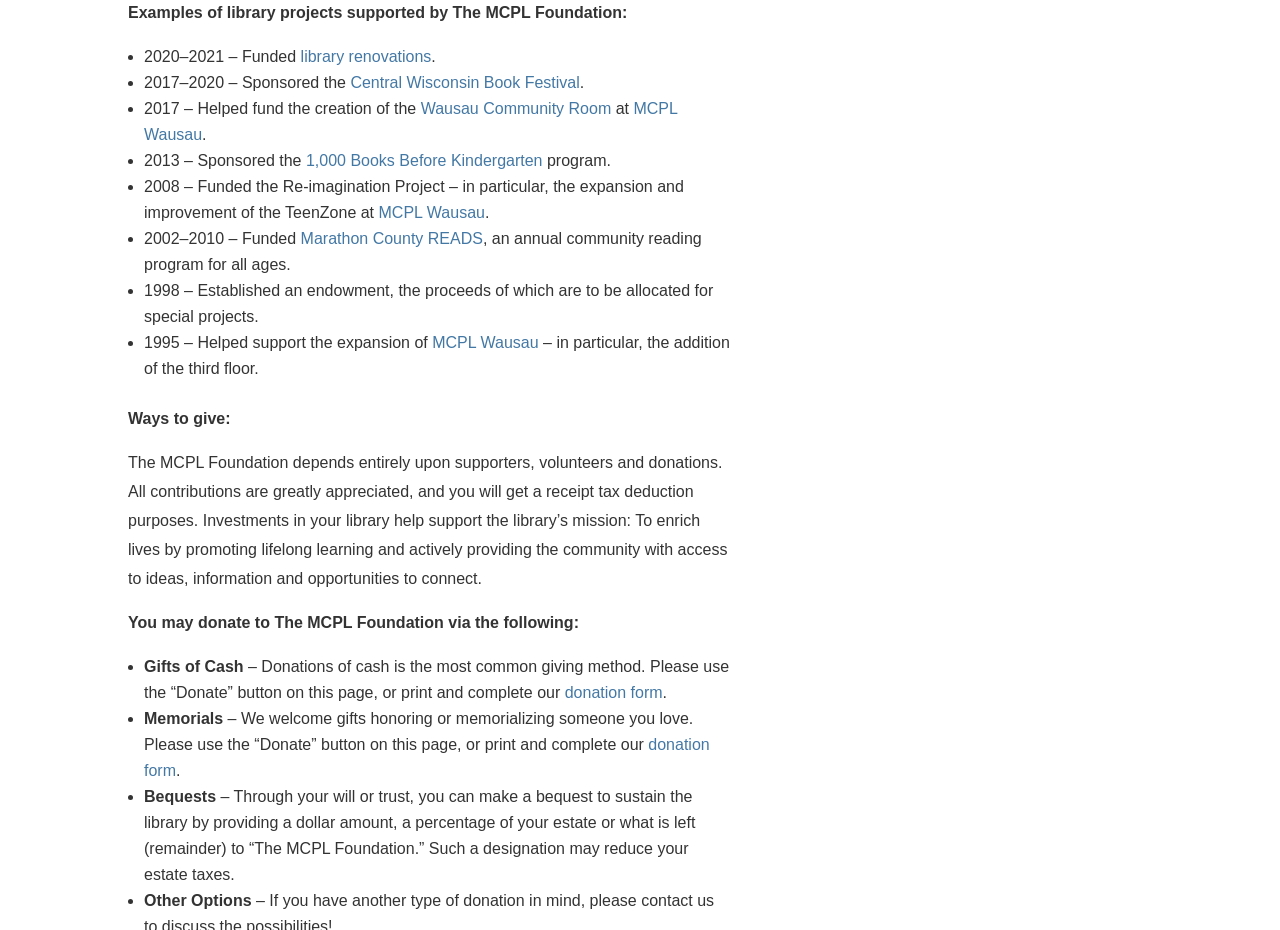Please find the bounding box coordinates of the element that needs to be clicked to perform the following instruction: "click the 'MCPL Wausau' link". The bounding box coordinates should be four float numbers between 0 and 1, represented as [left, top, right, bottom].

[0.112, 0.107, 0.529, 0.153]